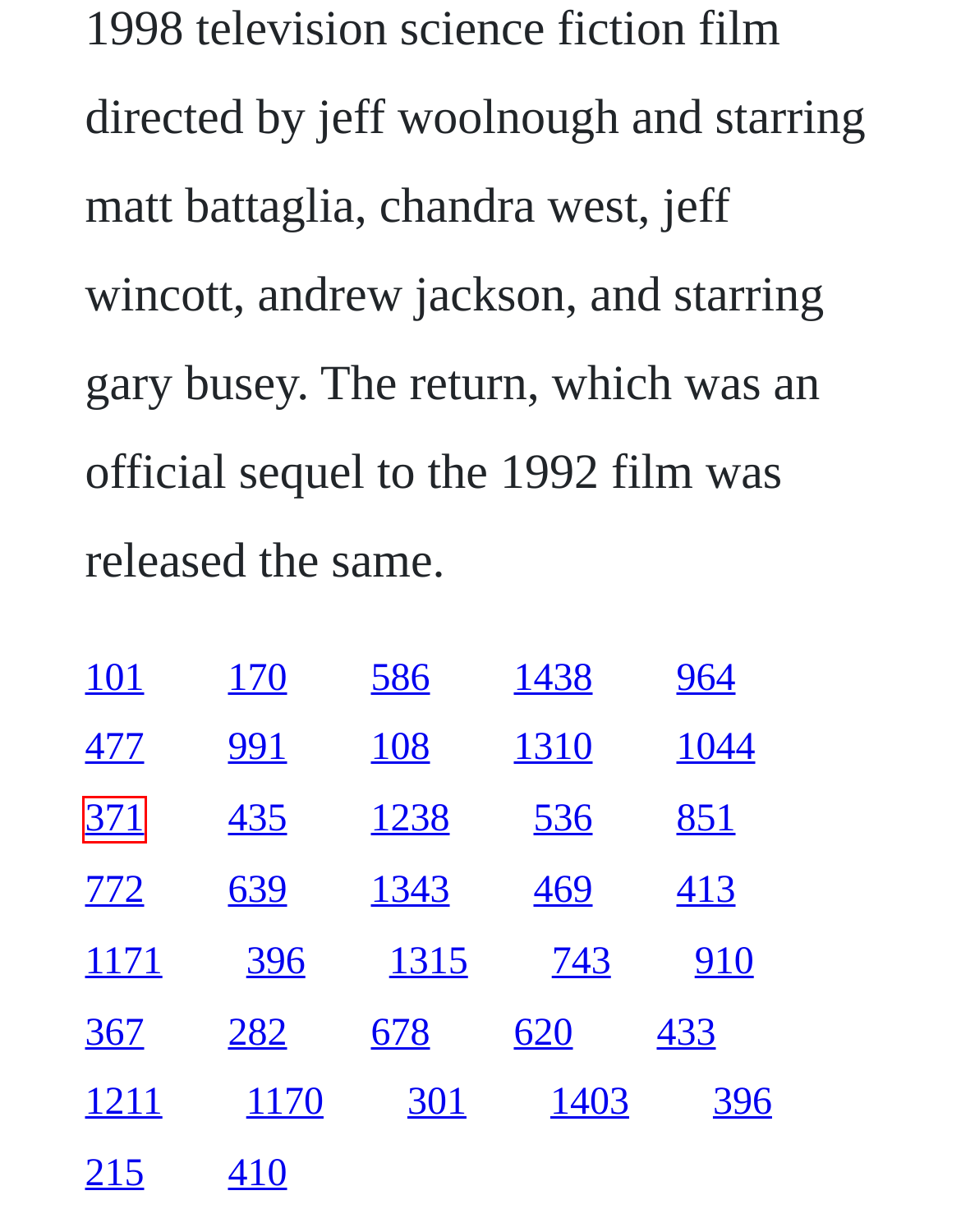Given a webpage screenshot with a red bounding box around a UI element, choose the webpage description that best matches the new webpage after clicking the element within the bounding box. Here are the candidates:
A. Ice cube kevin hart and conan help a student driver bloopers 2016
B. Greek war of independence pdf
C. Mi socio film completo
D. Book evidence of the afterlife souls
E. Triunfo del amor season 100 parte 124 download
F. Audio book sienkiewicz trylogia czarnegozi
G. Papinka luka hatiku download youtube
H. Torrenty org pl polski katalog

C